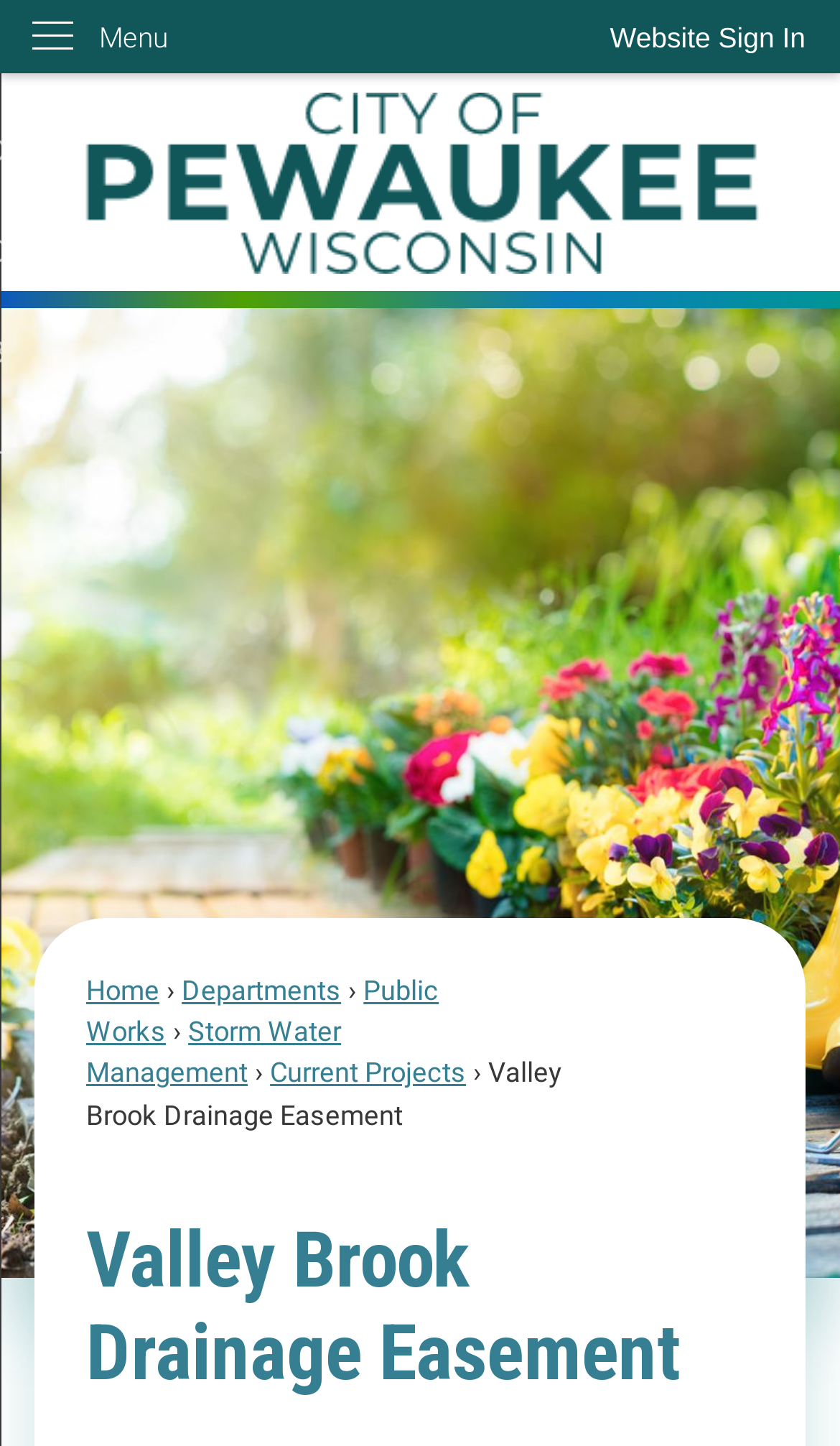Based on the provided description, "Skip to Main Content", find the bounding box of the corresponding UI element in the screenshot.

[0.0, 0.0, 0.046, 0.027]